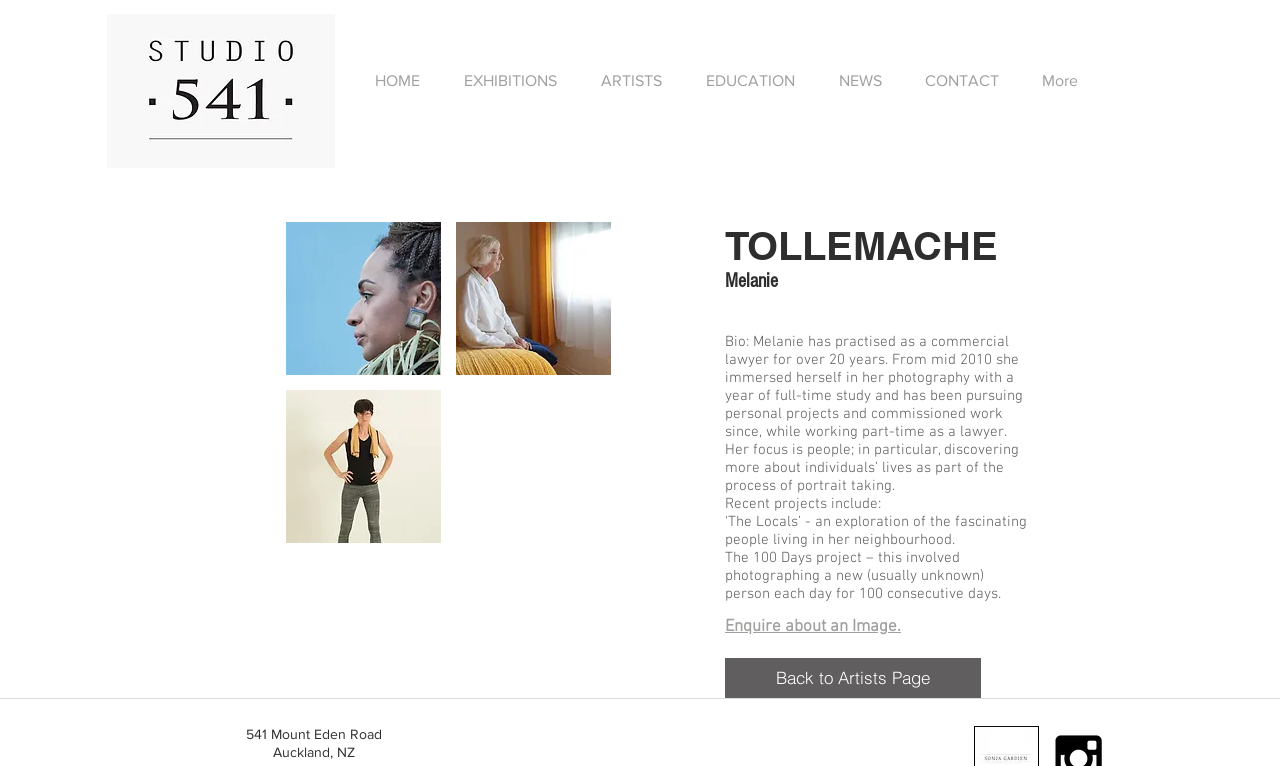Locate the bounding box coordinates of the segment that needs to be clicked to meet this instruction: "Navigate to EXHIBITIONS".

[0.351, 0.086, 0.458, 0.125]